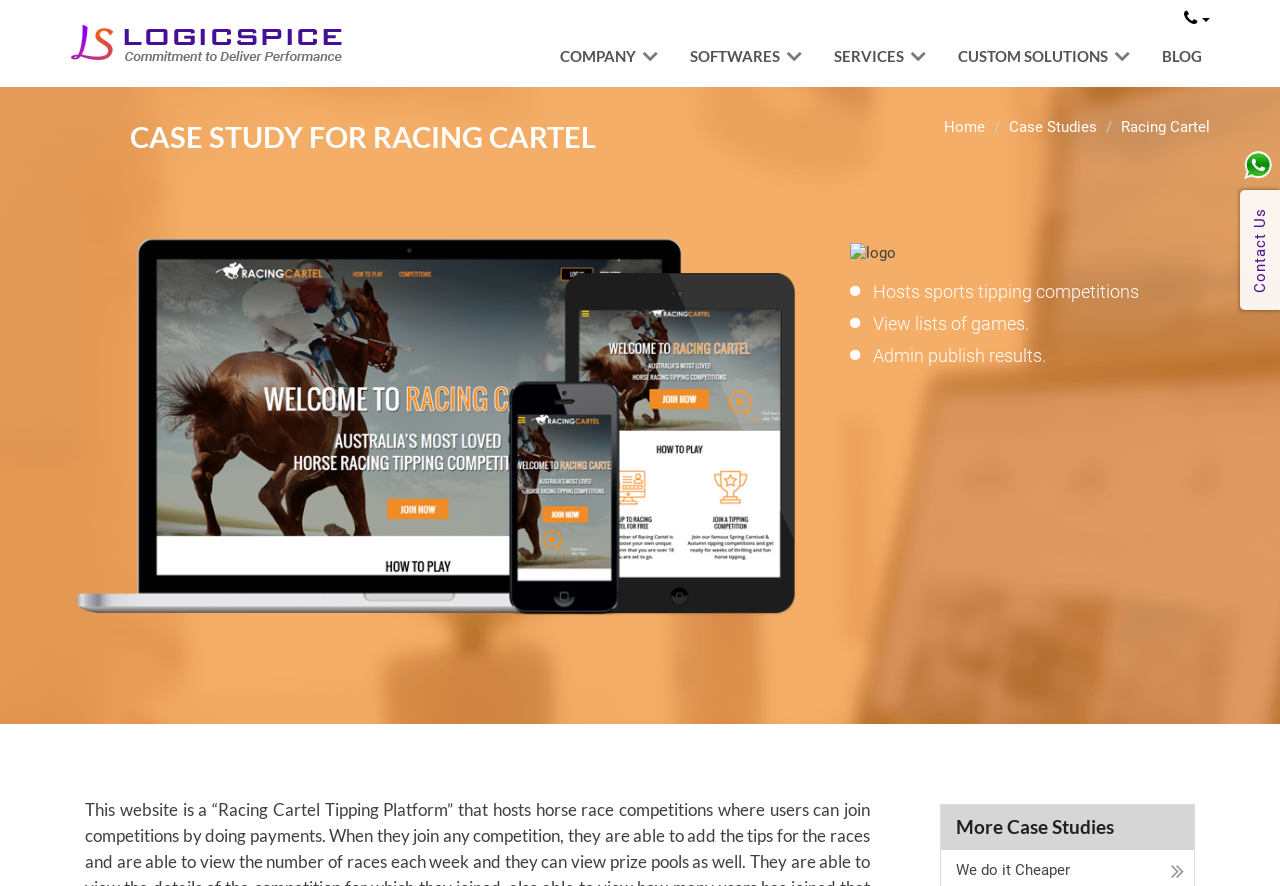What type of competitions does Racing Cartel host?
Provide a concise answer using a single word or phrase based on the image.

Sports tipping